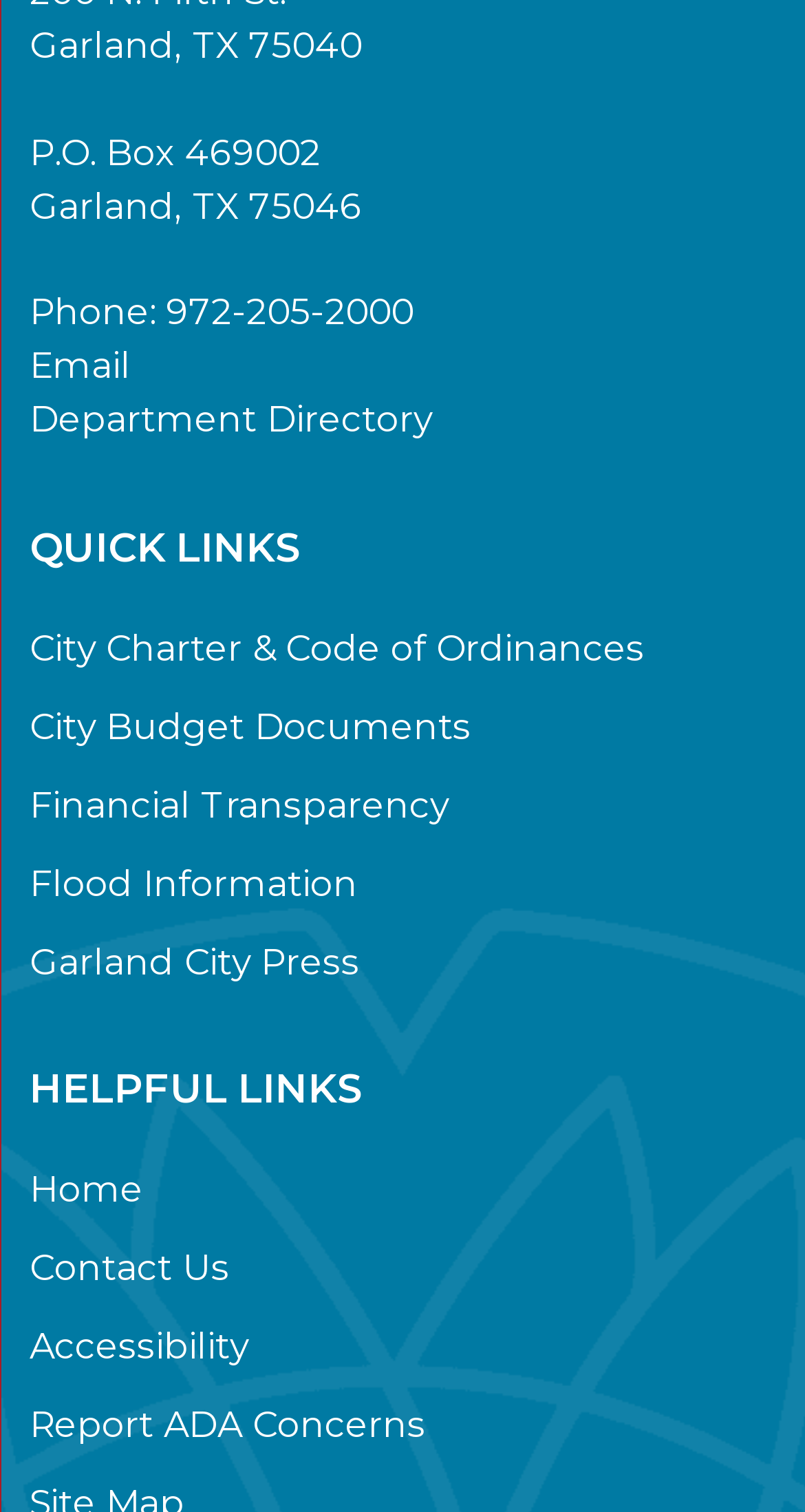Find and specify the bounding box coordinates that correspond to the clickable region for the instruction: "View phone number".

[0.206, 0.145, 0.514, 0.174]